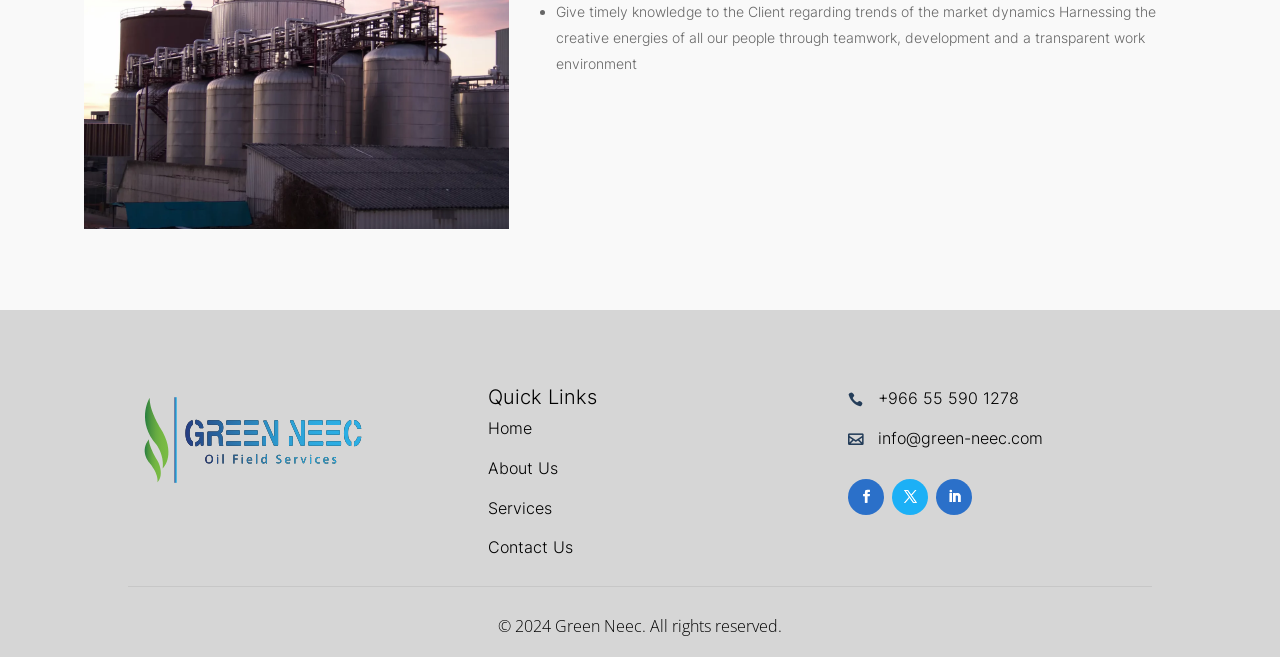Answer the question below in one word or phrase:
How many quick links are available?

4